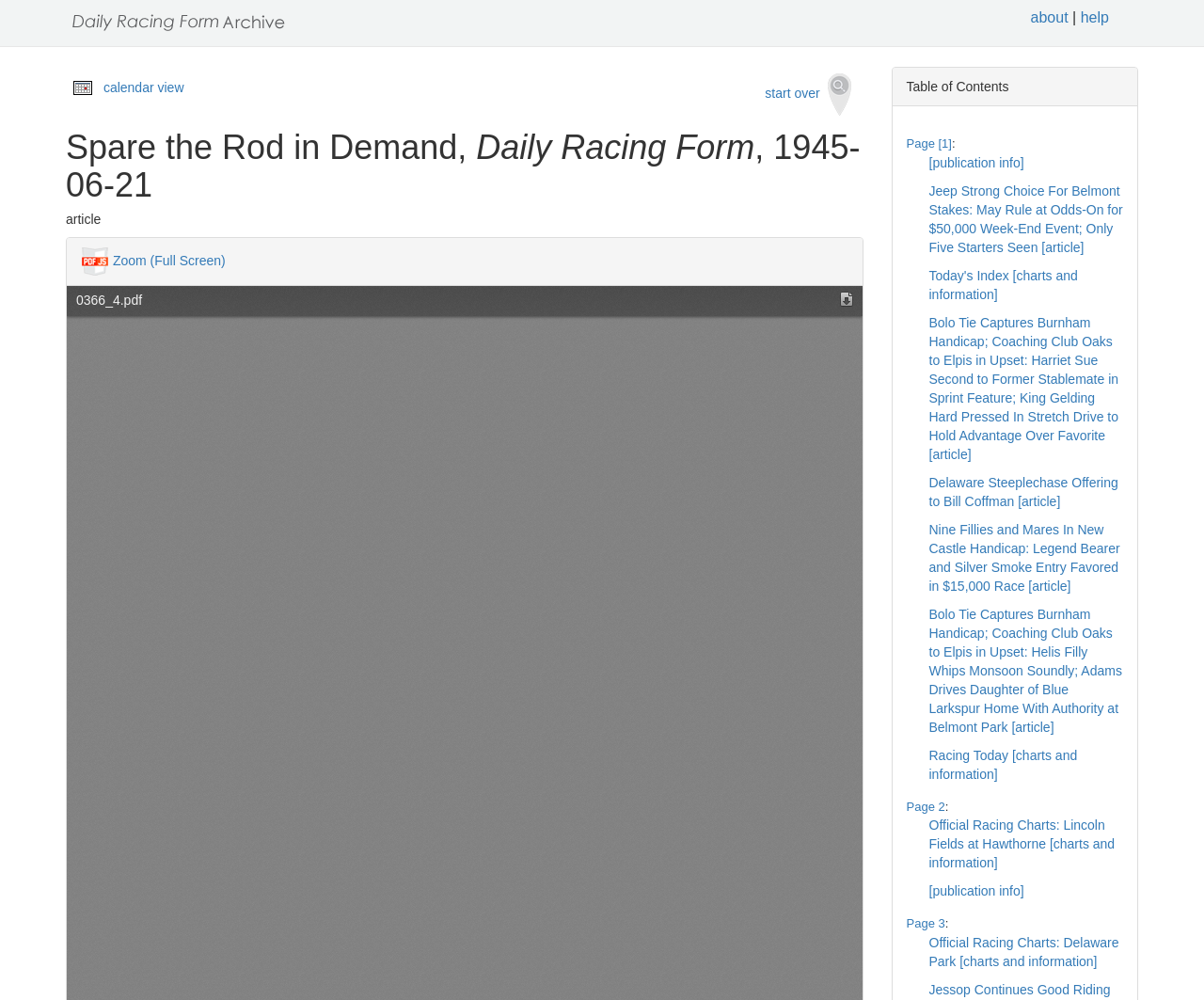Please provide the main heading of the webpage content.

Spare the Rod in Demand, Daily Racing Form, 1945-06-21